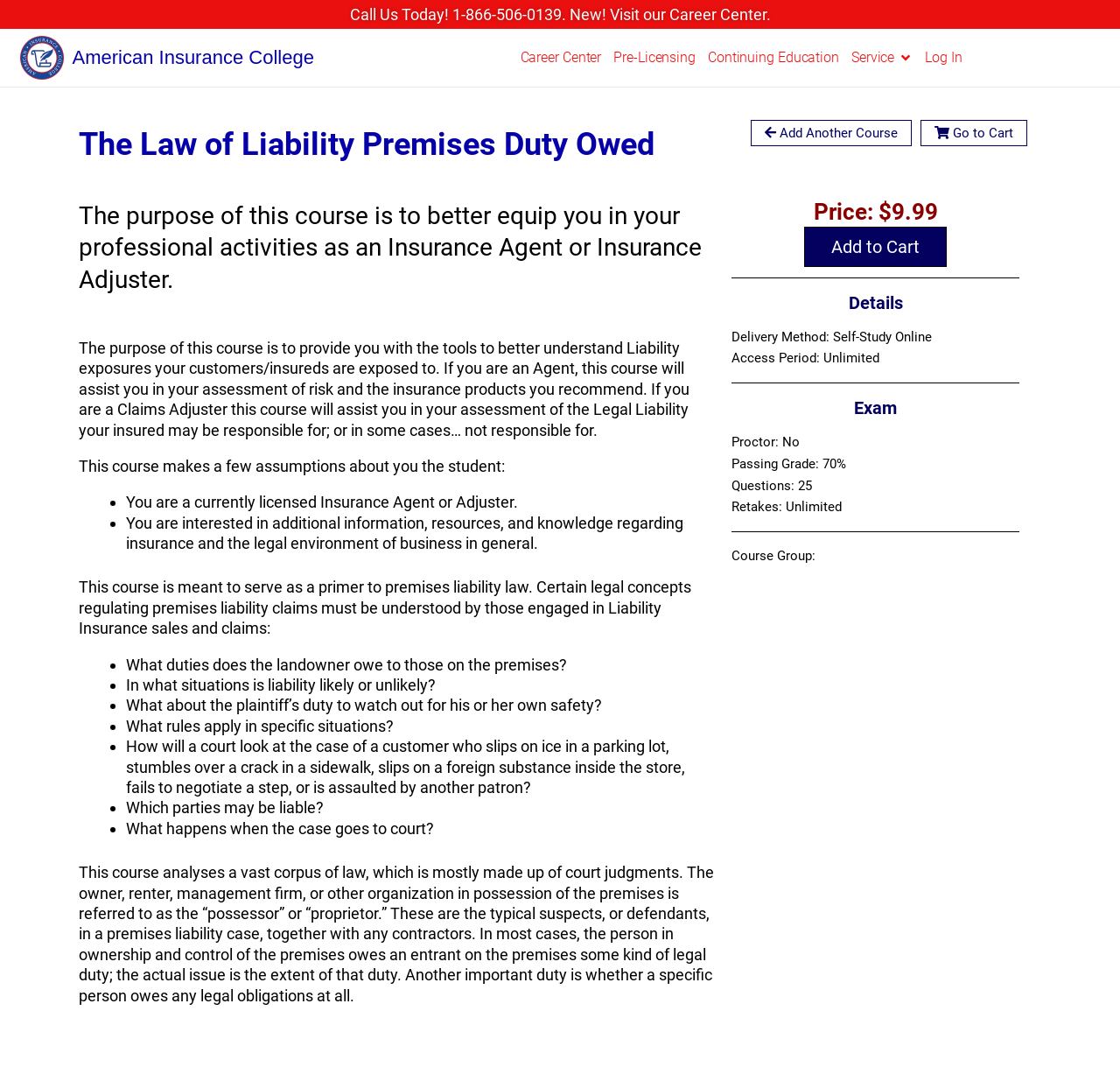Identify the bounding box coordinates of the section to be clicked to complete the task described by the following instruction: "Add to Cart". The coordinates should be four float numbers between 0 and 1, formatted as [left, top, right, bottom].

[0.718, 0.212, 0.845, 0.25]